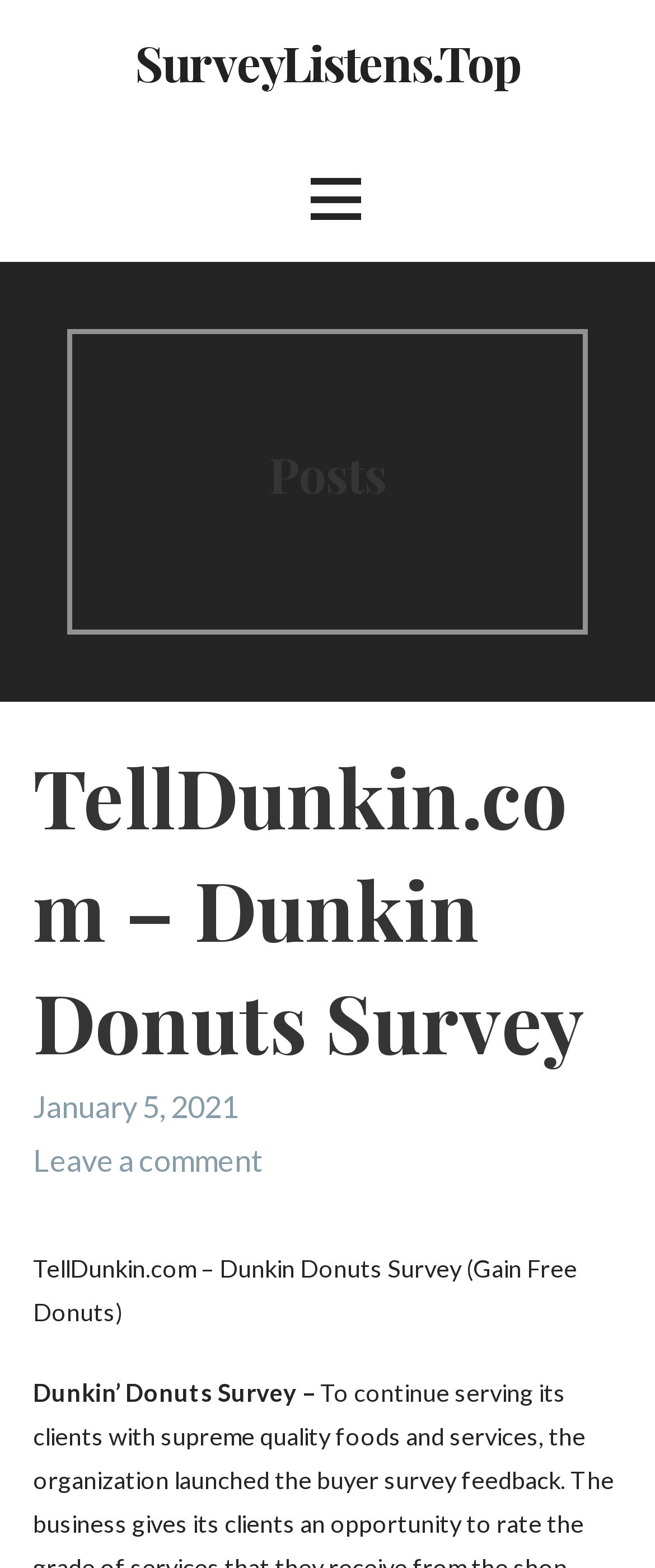What is the date of the survey post?
From the details in the image, answer the question comprehensively.

The date of the survey post is mentioned as January 5, 2021, which is displayed below the heading 'Posts' on the webpage.